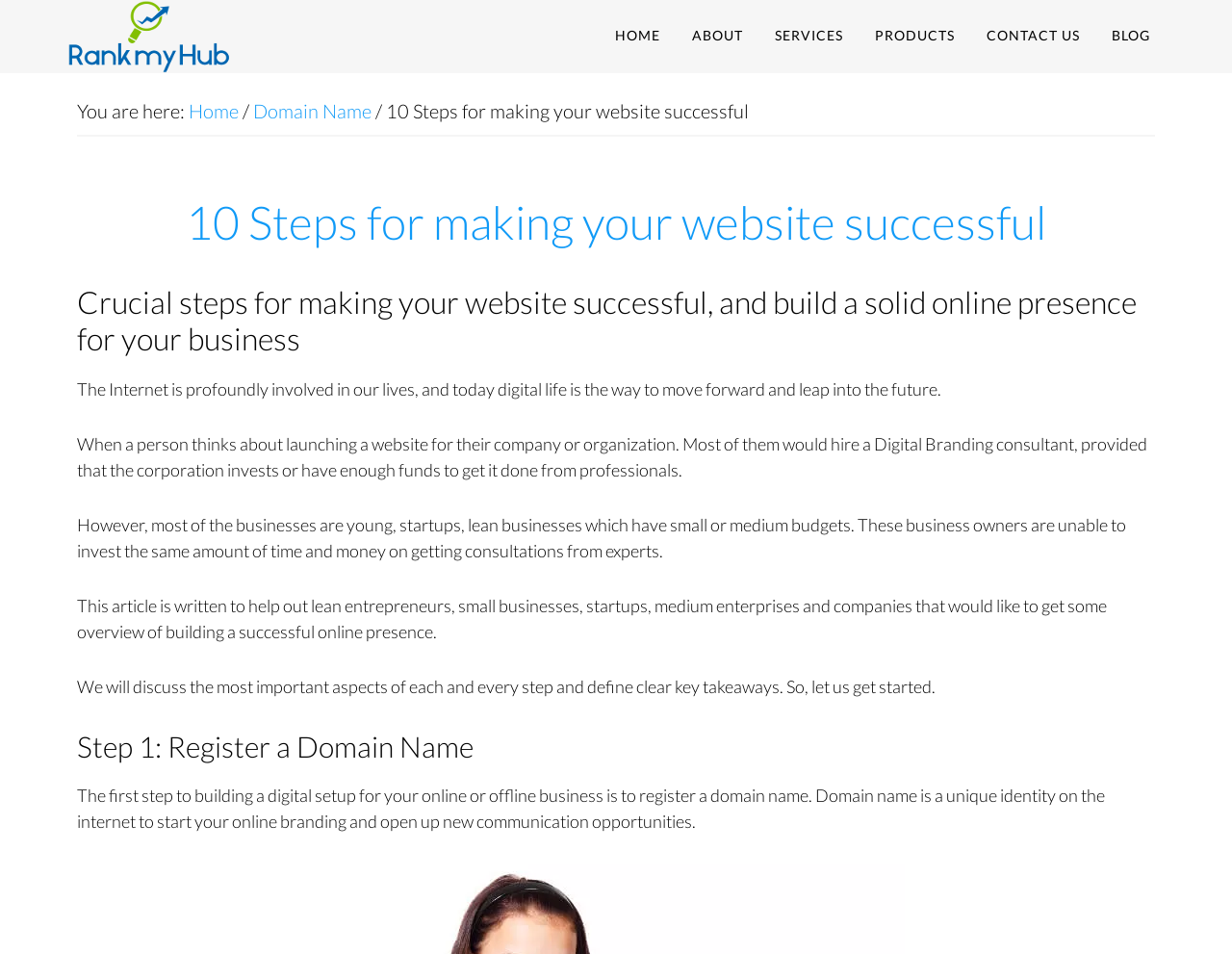Using the description: "Home", determine the UI element's bounding box coordinates. Ensure the coordinates are in the format of four float numbers between 0 and 1, i.e., [left, top, right, bottom].

[0.488, 0.0, 0.548, 0.077]